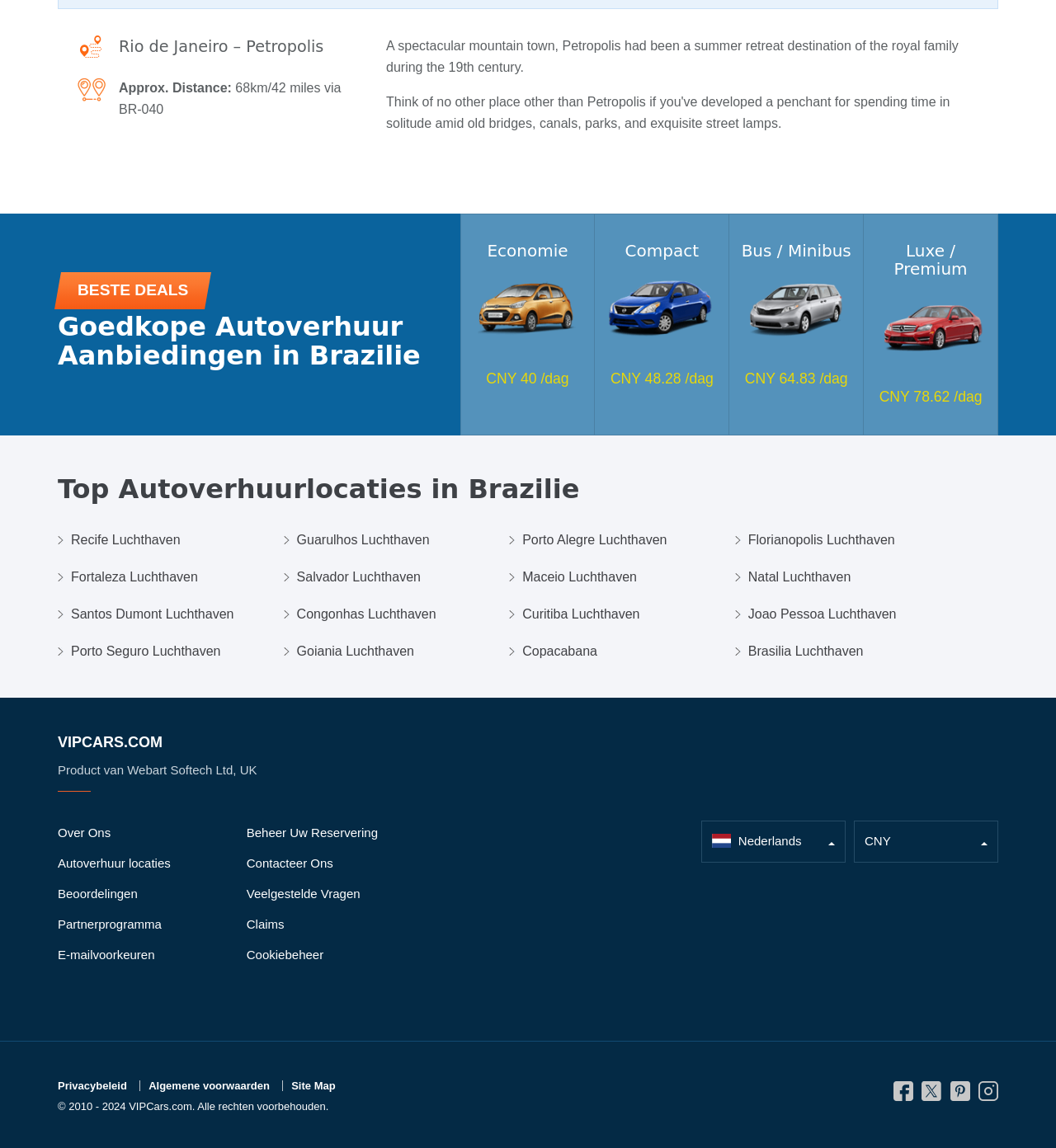Provide a single word or phrase to answer the given question: 
What is the name of the airport in Recife?

Recife Luchthaven